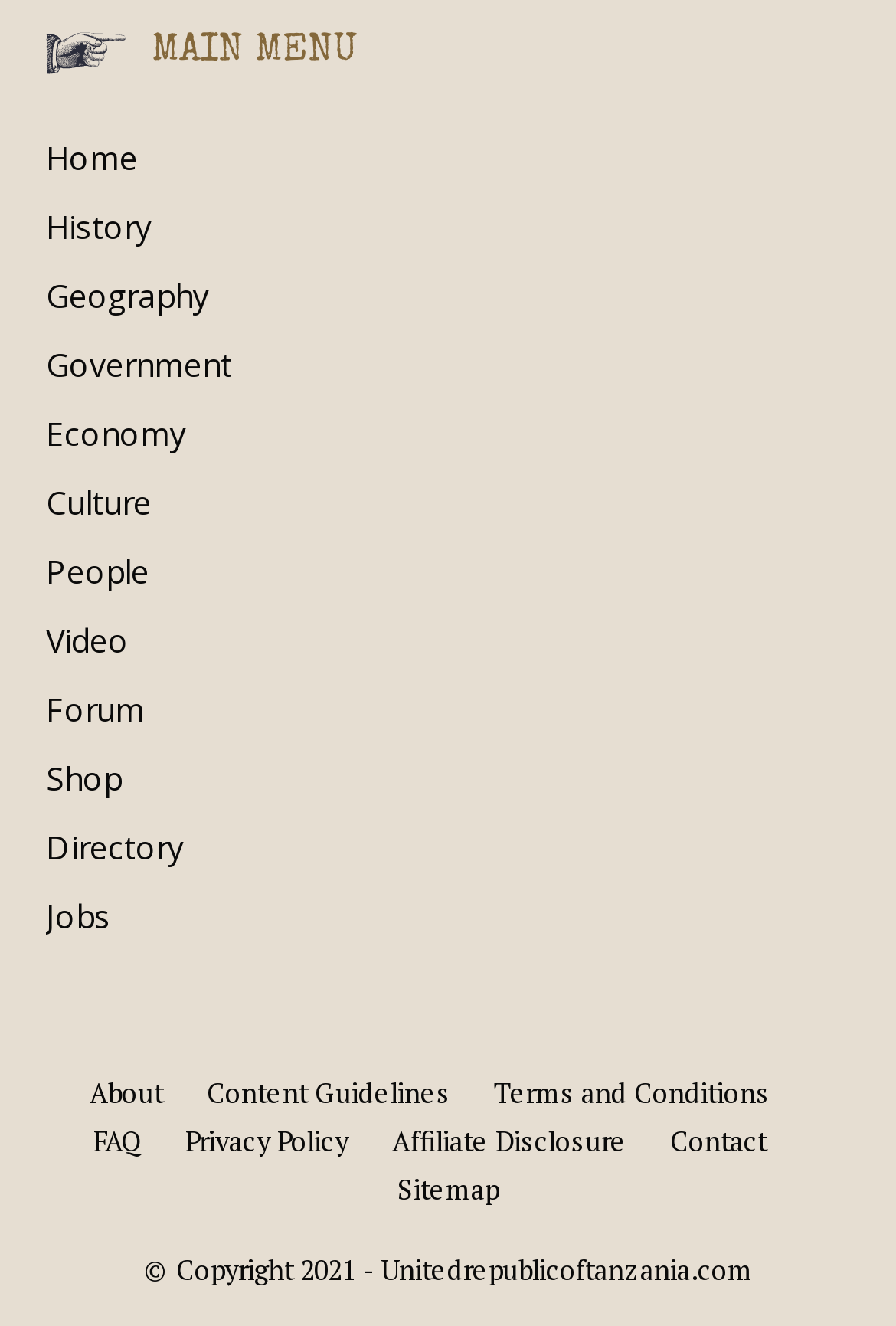Provide the bounding box coordinates of the HTML element this sentence describes: "Directory". The bounding box coordinates consist of four float numbers between 0 and 1, i.e., [left, top, right, bottom].

[0.051, 0.623, 0.205, 0.656]